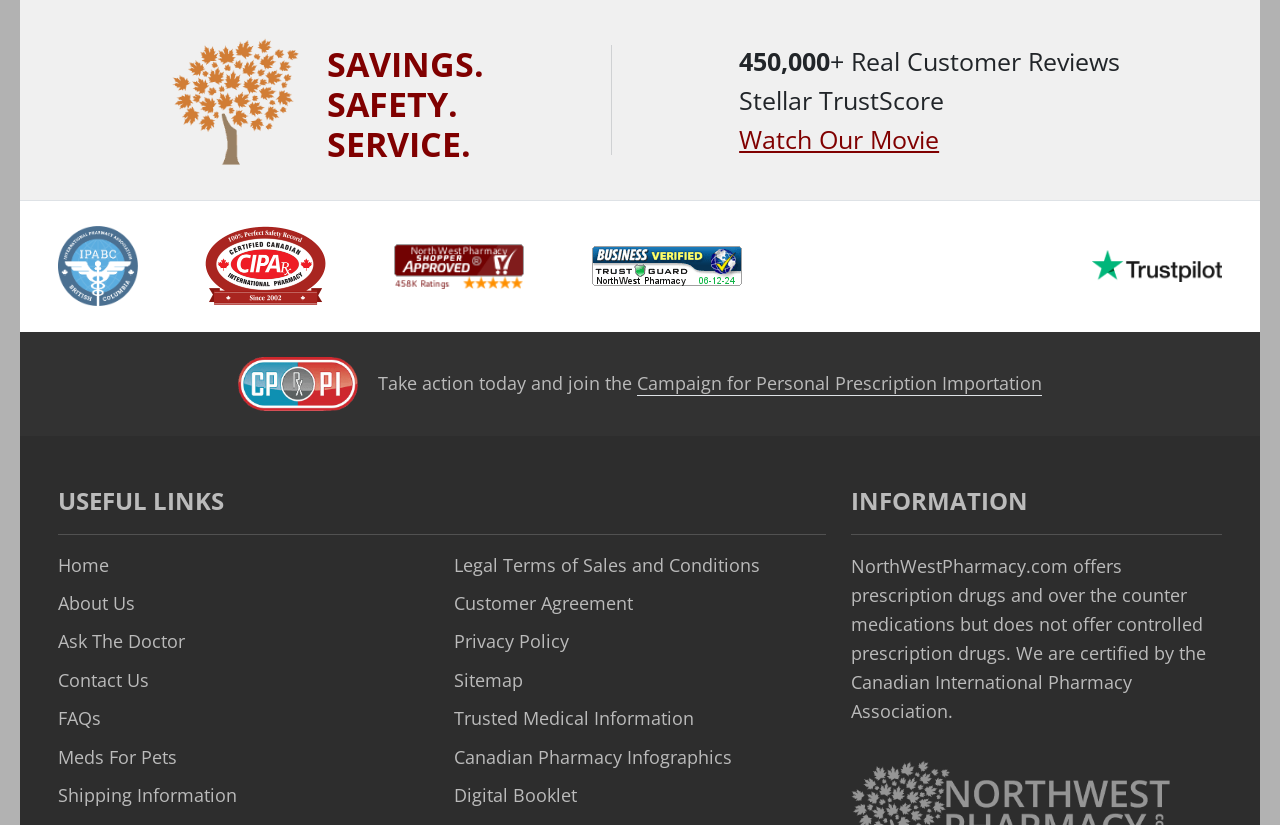Please locate the UI element described by "Trusted Medical Information" and provide its bounding box coordinates.

[0.355, 0.856, 0.542, 0.885]